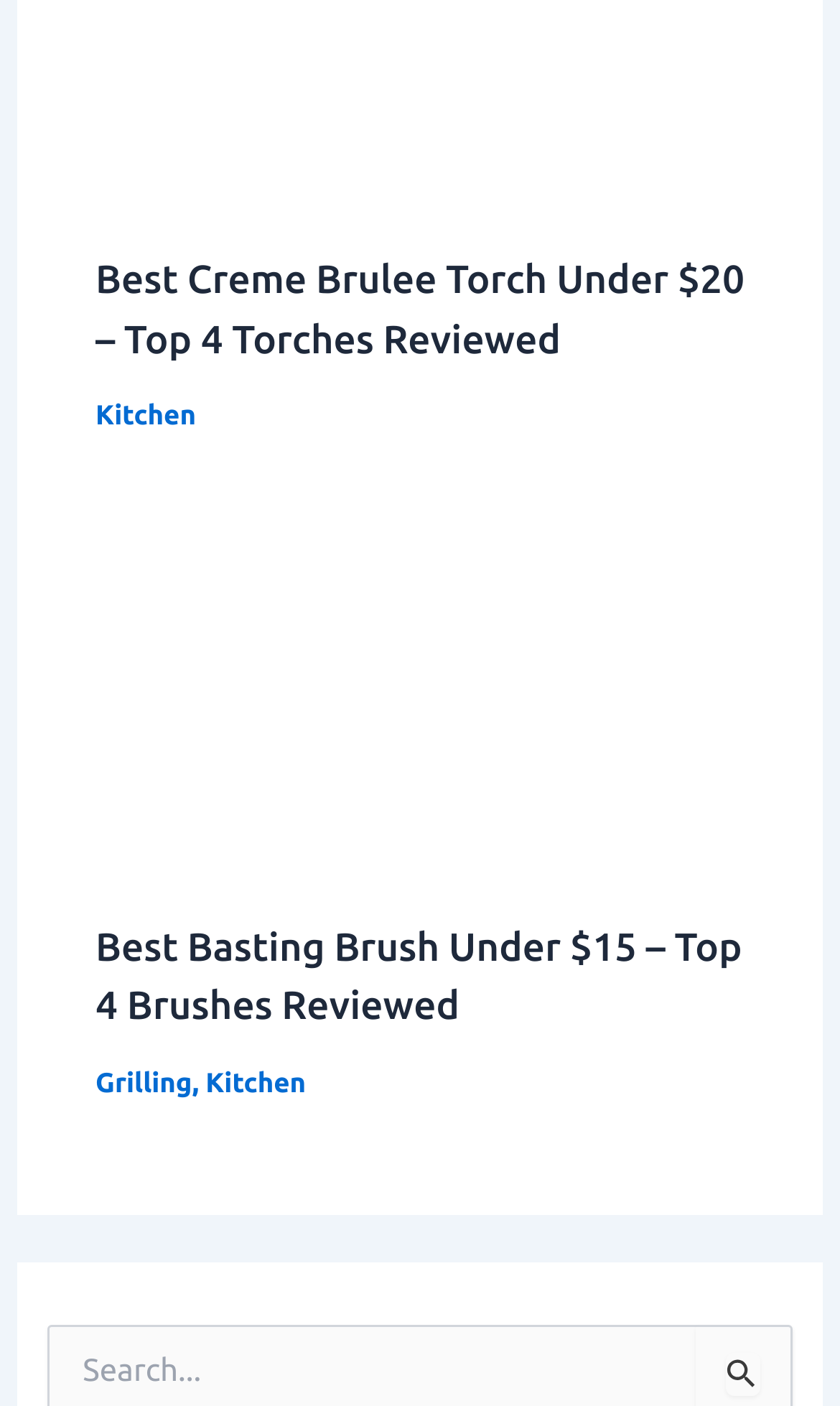How many products are reviewed on this webpage?
Please describe in detail the information shown in the image to answer the question.

There are two product reviews on this webpage, which are indicated by the two separate sections with headings, links, and images, one for the 'Best Creme Brulee Torch' and another for the 'Best Basting Brush'.